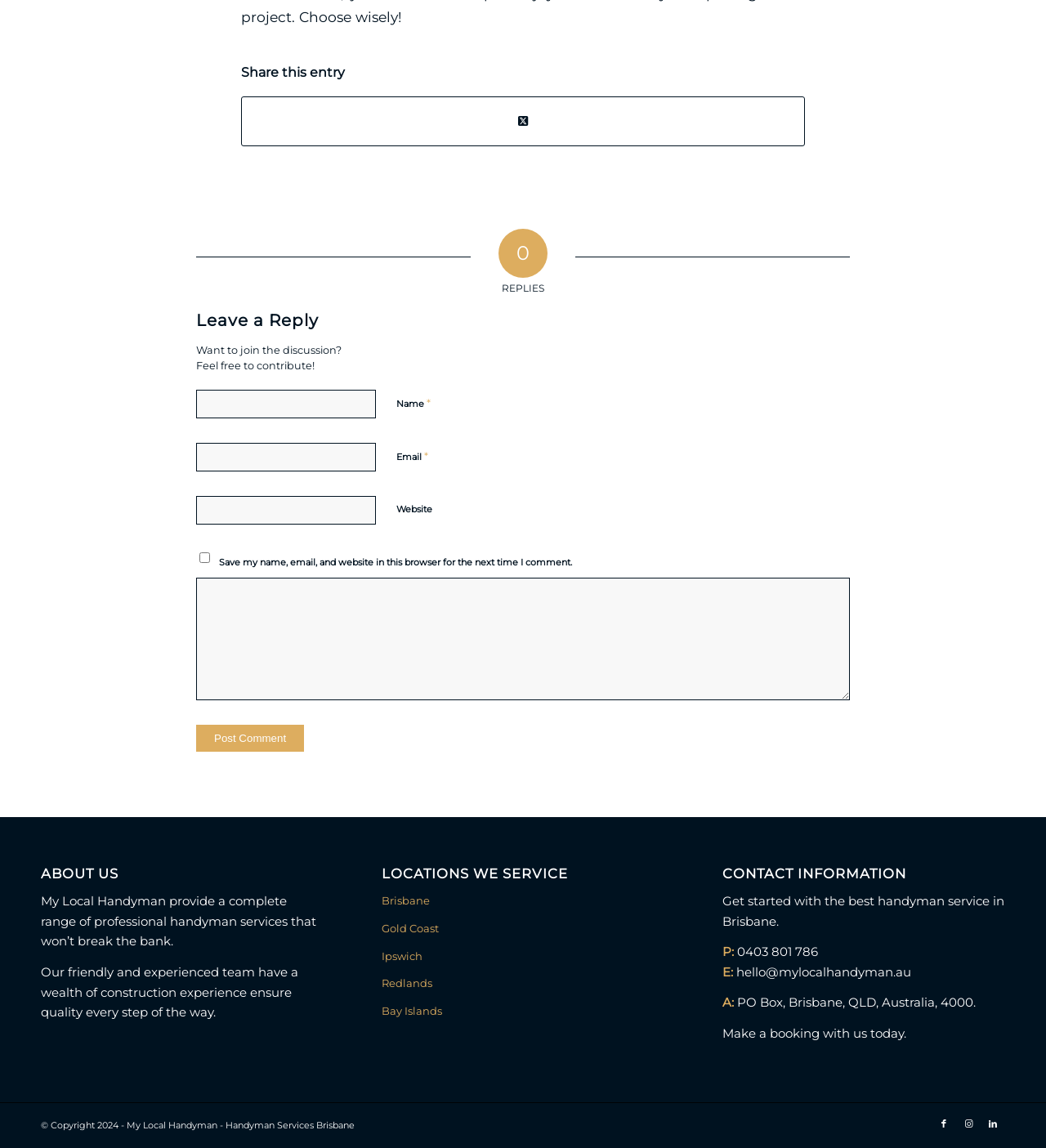Determine the bounding box coordinates of the clickable element necessary to fulfill the instruction: "Contact us by online form". Provide the coordinates as four float numbers within the 0 to 1 range, i.e., [left, top, right, bottom].

None